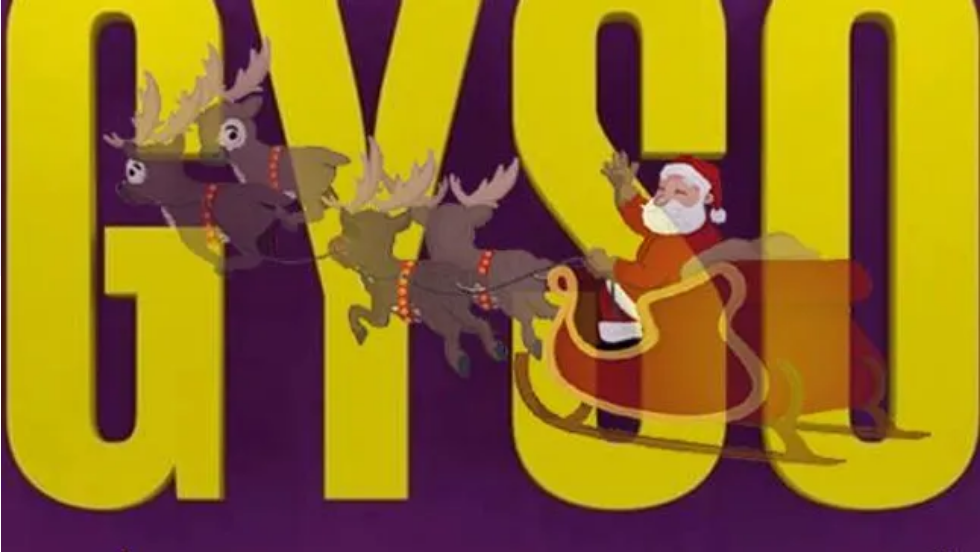Based on what you see in the screenshot, provide a thorough answer to this question: What is the background color of the 'GYSO' text?

The caption states that the festive scene is set against a striking background, with large yellow letters prominently displaying the text 'GYSO', implying that the background color of the 'GYSO' text is yellow.